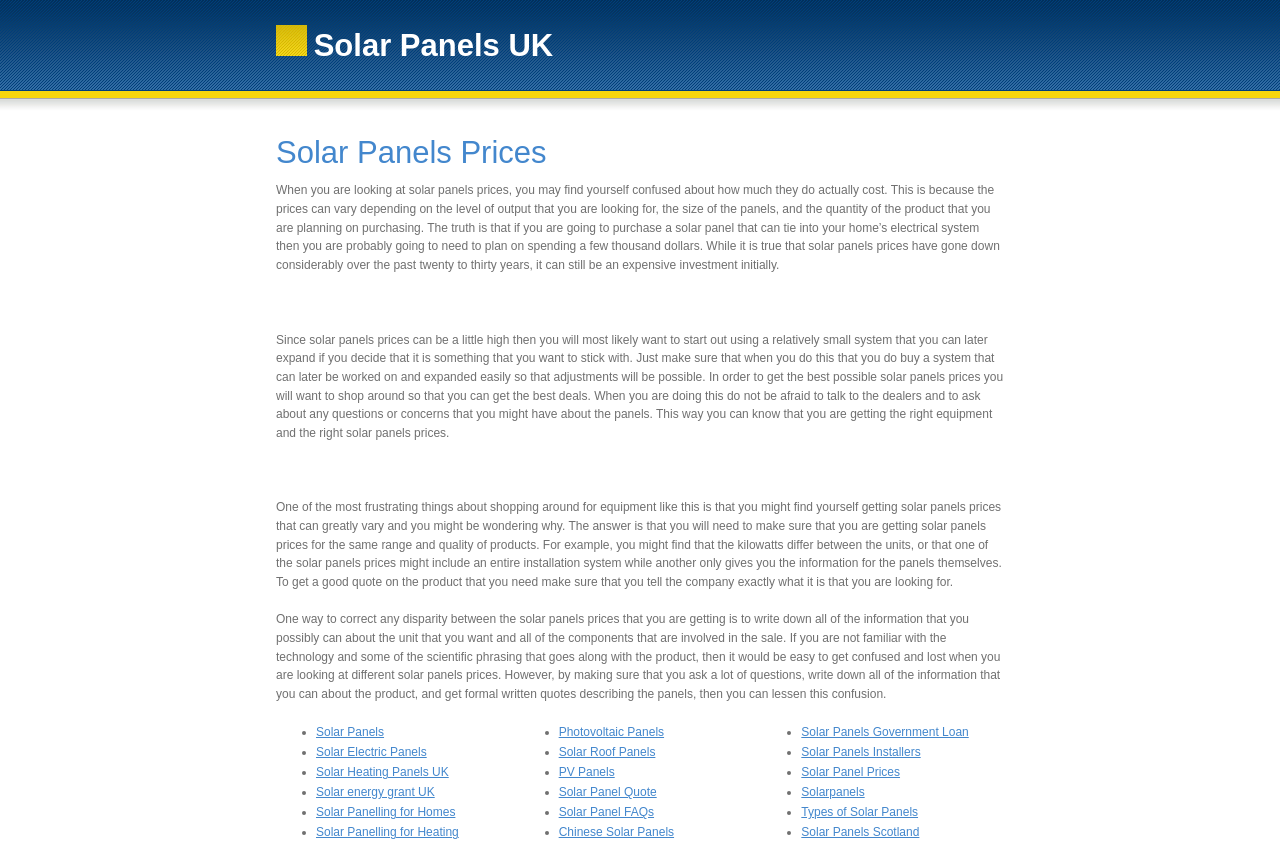What should you do when comparing solar panels prices?
Please analyze the image and answer the question with as much detail as possible.

The webpage advises that when comparing solar panels prices, it's crucial to ensure that you are comparing the same range and quality of products, including kilowatts and installation systems, to get an accurate quote.